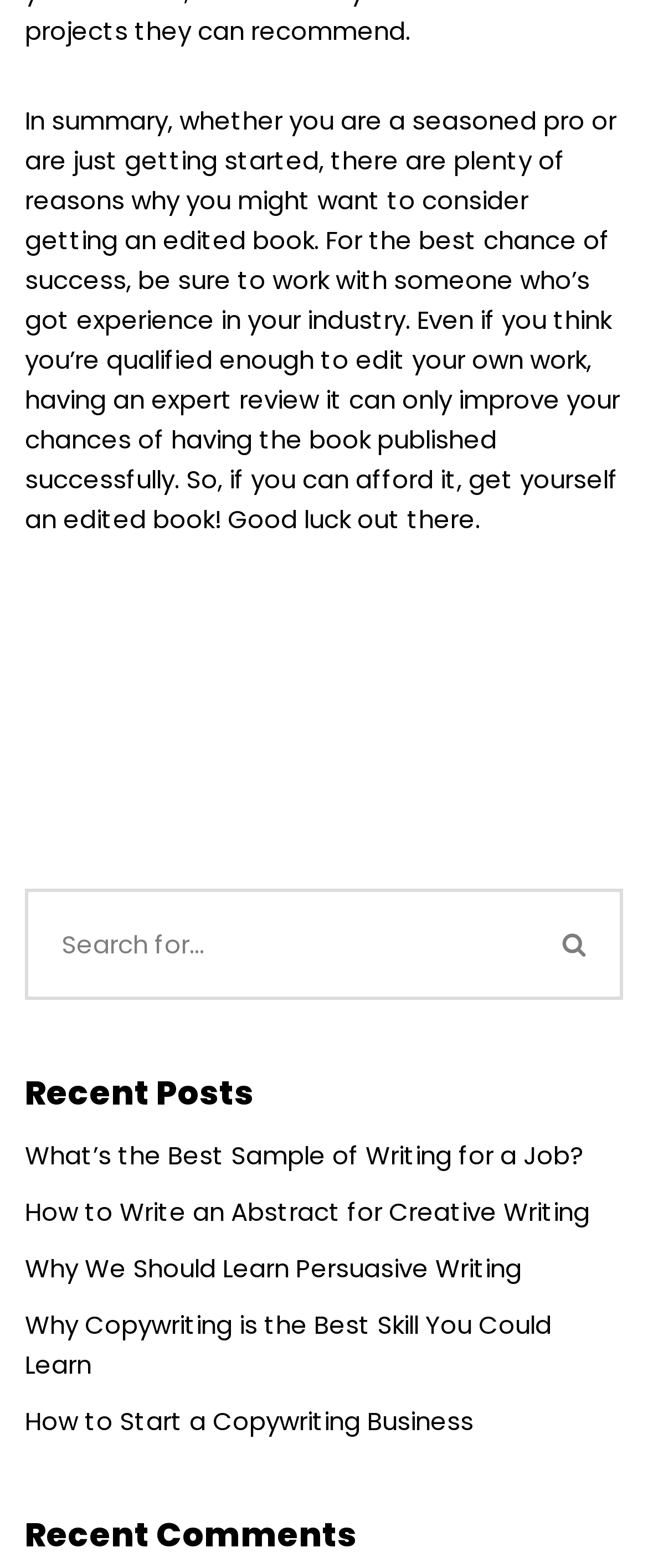Please identify the bounding box coordinates of the region to click in order to complete the task: "check recent comments". The coordinates must be four float numbers between 0 and 1, specified as [left, top, right, bottom].

[0.038, 0.964, 0.551, 0.994]